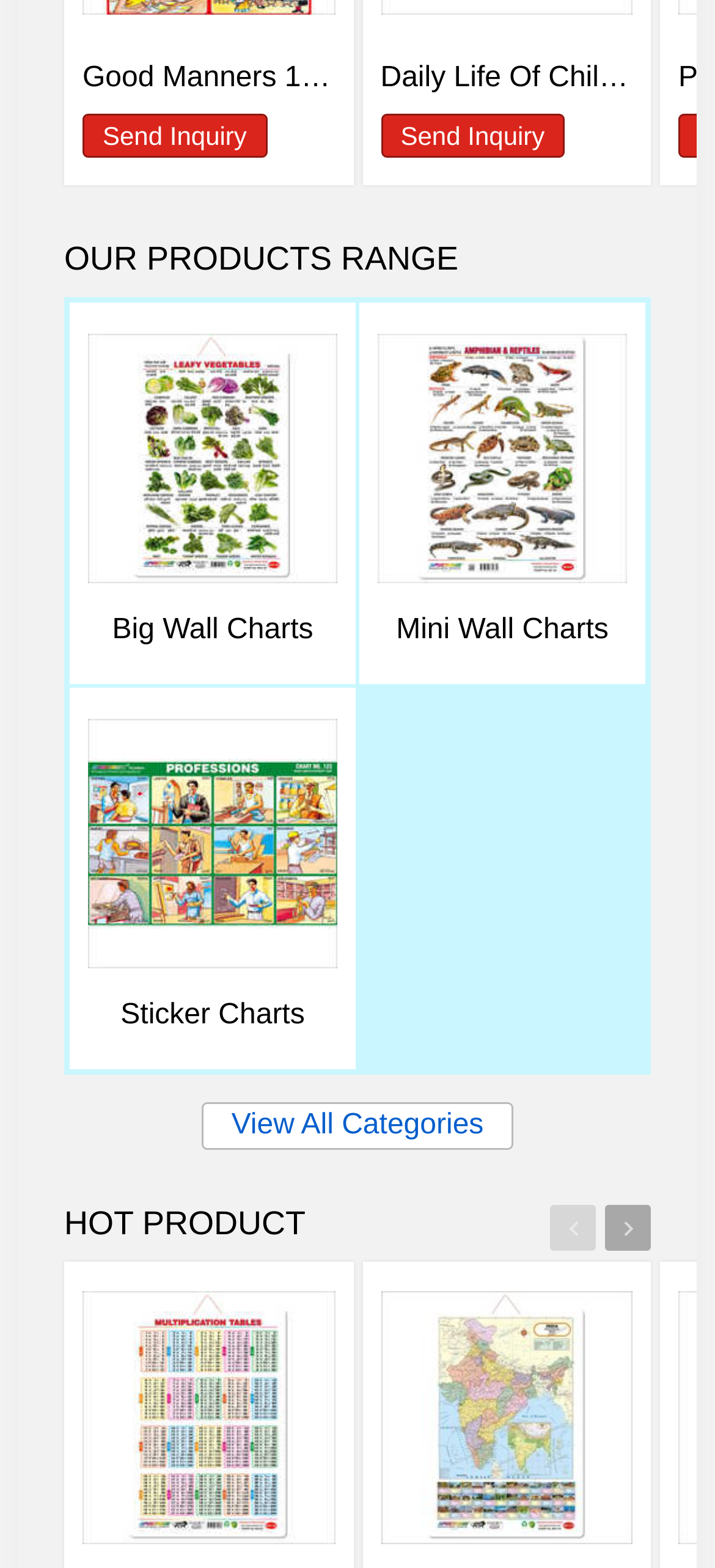Extract the bounding box coordinates of the UI element described: "alt="Multiplication Tables Wall Charts"". Provide the coordinates in the format [left, top, right, bottom] with values ranging from 0 to 1.

[0.115, 0.816, 0.468, 0.992]